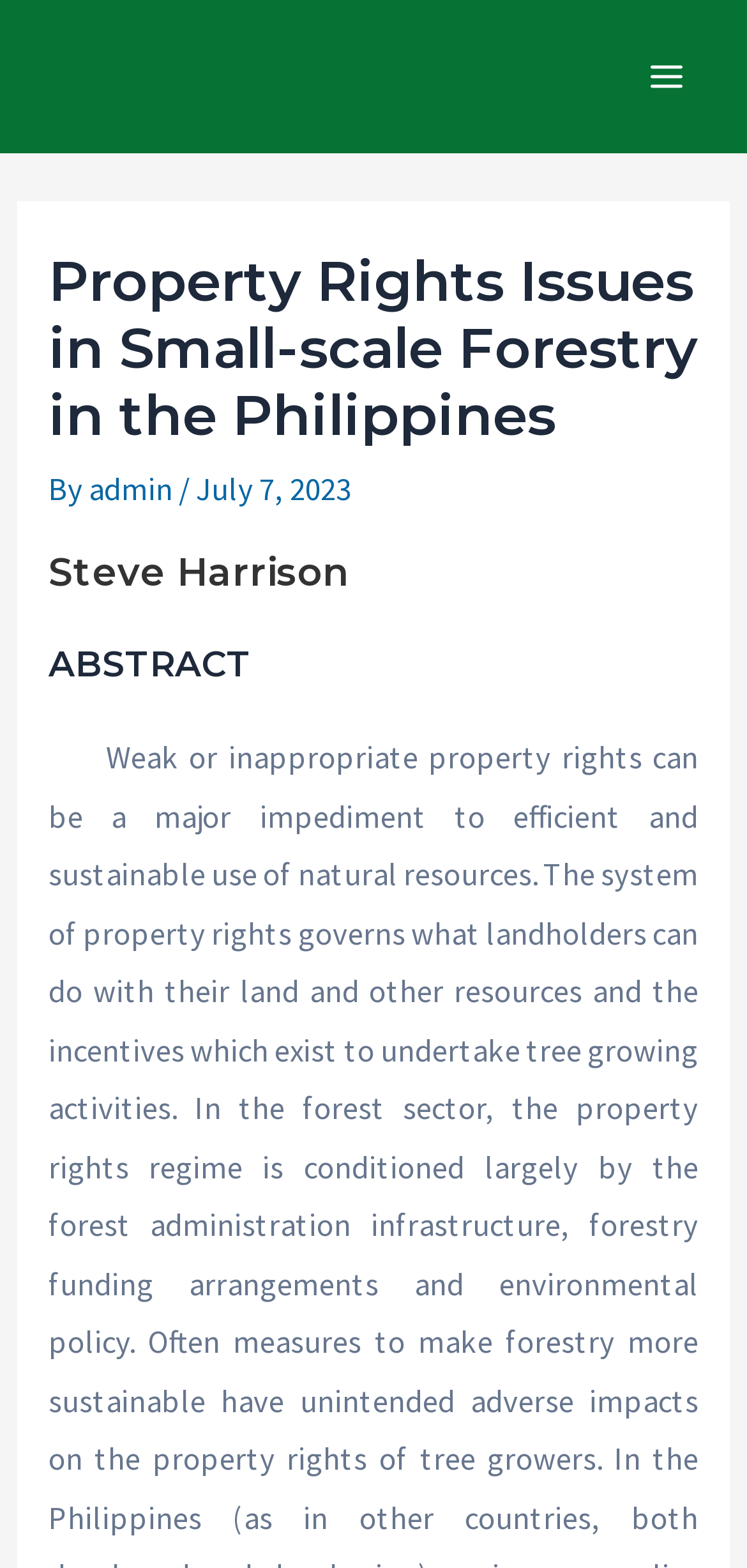Explain the webpage's layout and main content in detail.

The webpage appears to be an academic article or research paper titled "Property Rights Issues in Small-scale Forestry in the Philippines" by Steve Harrison. At the top-right corner, there is a button labeled "Main Menu" with an adjacent image. 

Below the top section, there is a header area that spans almost the entire width of the page. Within this header, the title of the article "Property Rights Issues in Small-scale Forestry in the Philippines" is prominently displayed. The author's name, "Steve Harrison", is placed below the title. 

Further down, the abstract of the article is denoted by a heading "ABSTRACT" and provides a brief summary of the paper, stating that weak or inappropriate property rights can hinder the efficient and sustainable use of natural resources, and that the system of property rights governs what landholders can do.